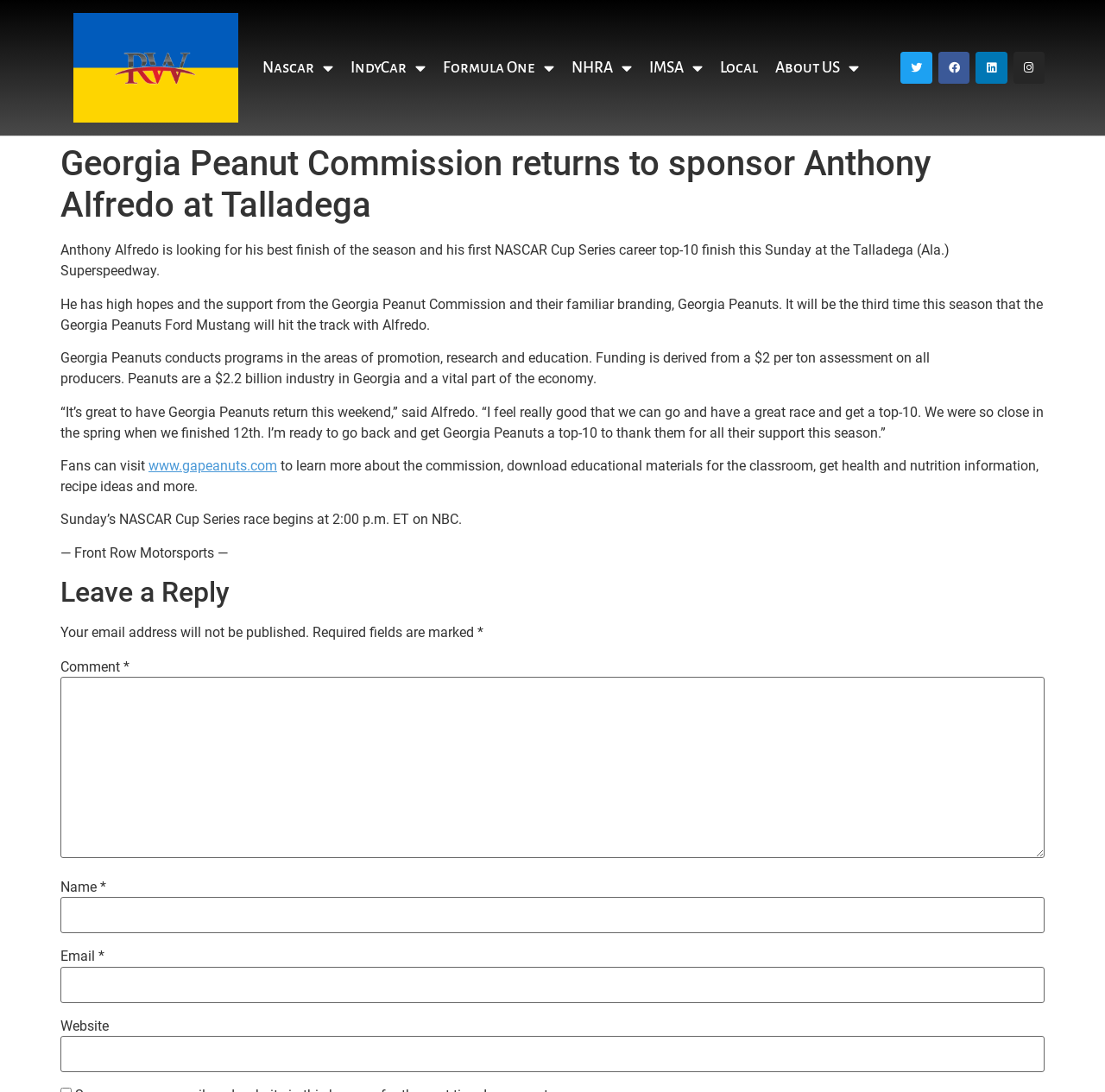Determine the main heading of the webpage and generate its text.

Georgia Peanut Commission returns to sponsor Anthony Alfredo at Talladega